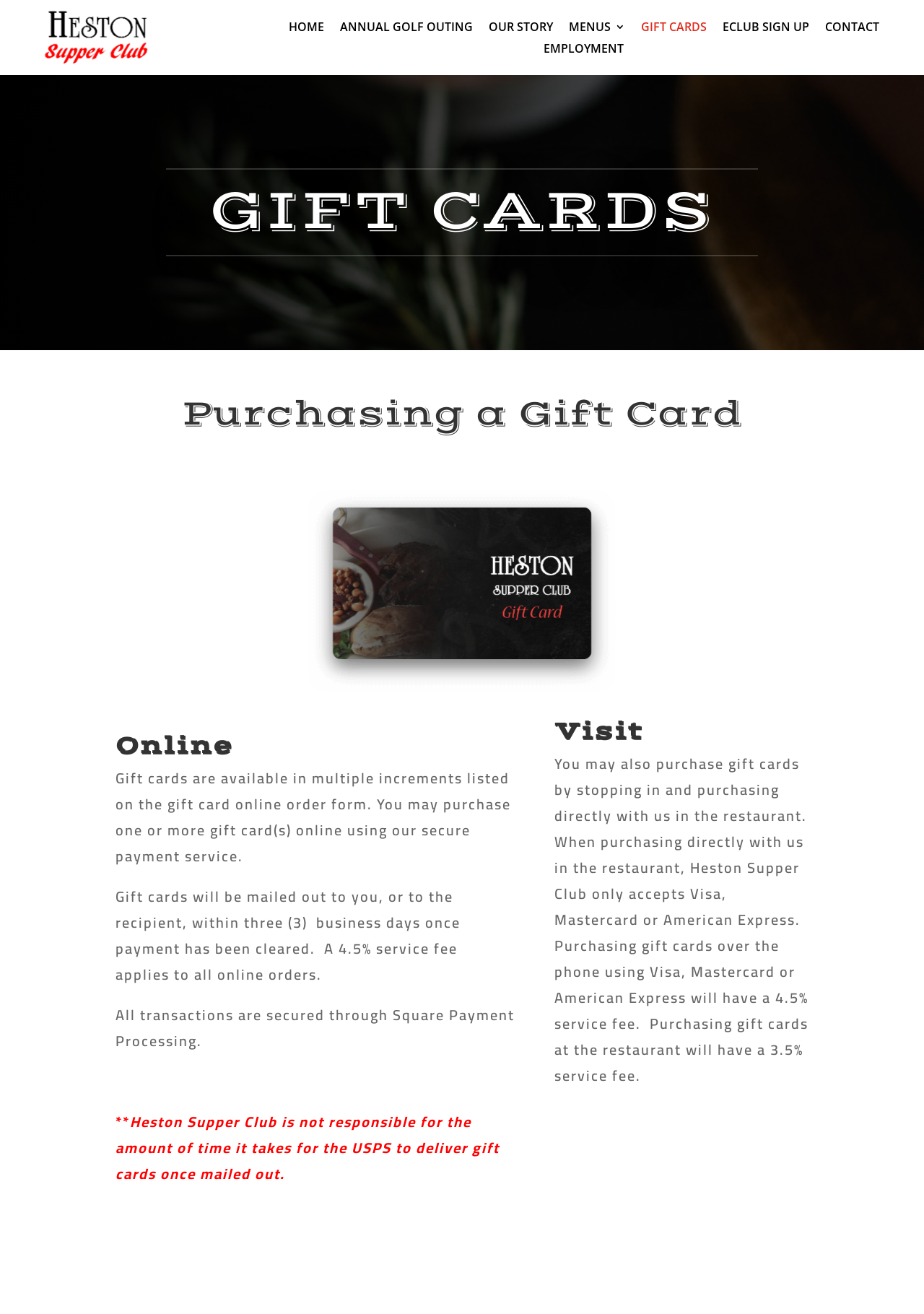Determine the bounding box coordinates for the clickable element to execute this instruction: "Contact Us". Provide the coordinates as four float numbers between 0 and 1, i.e., [left, top, right, bottom].

None